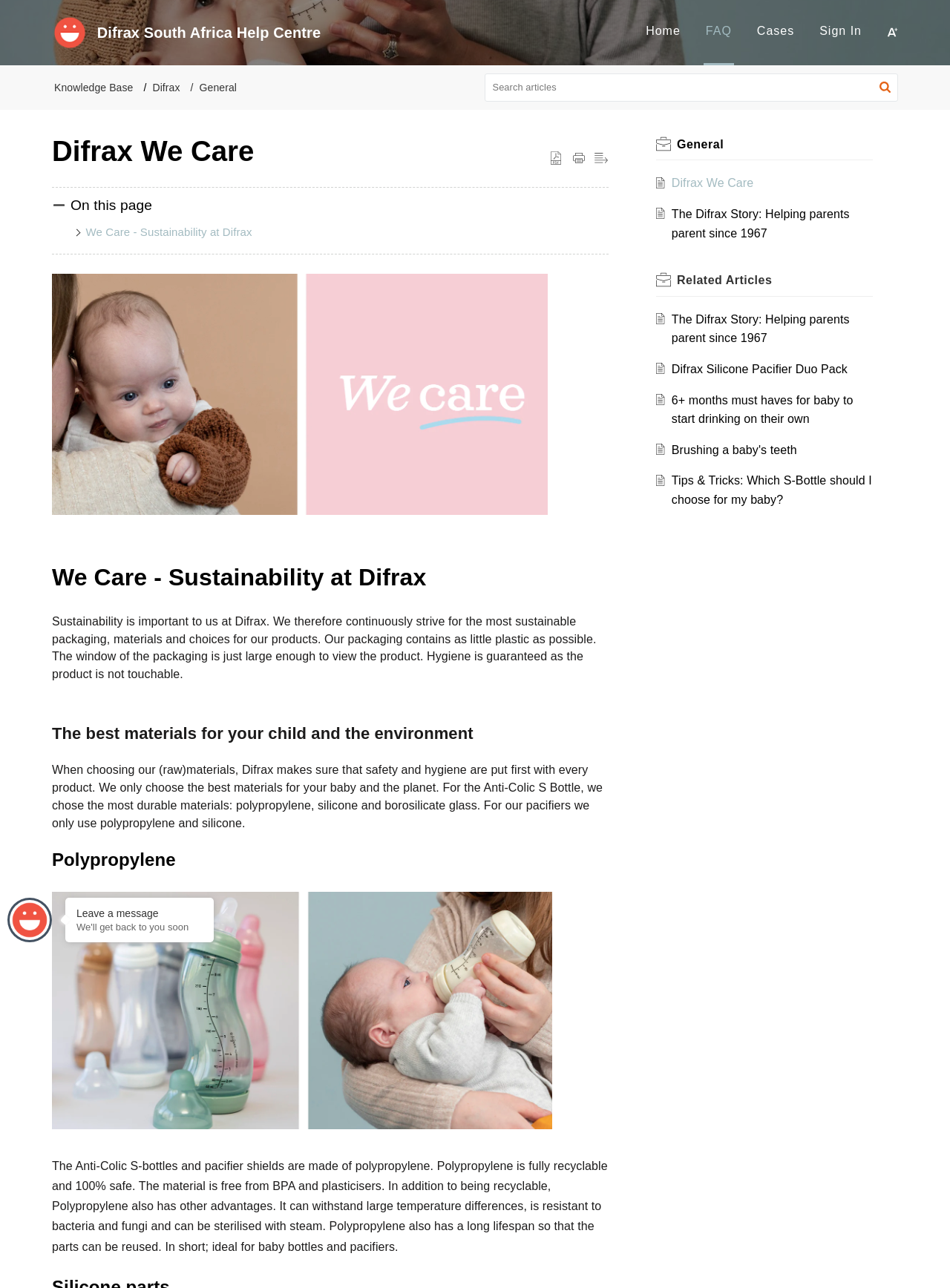Summarize the webpage with intricate details.

The webpage is about Difrax's commitment to sustainability, with a focus on their packaging and materials used in their products. At the top of the page, there are three "Skip to" links, followed by a help center link and an image. Below this, there is a main menu with links to Home, FAQ, Cases, and Login/Sign In.

On the left side of the page, there is a navigation menu with breadcrumbs, showing the current page's location within the website. Next to this, there is a search bar with a search button and an image.

The main content of the page is divided into sections. The first section has a heading "Difrax We Care" and an image. Below this, there is a paragraph of text describing Difrax's commitment to sustainability, including their efforts to reduce plastic use and ensure hygiene in their products.

The next section has a heading "The best materials for your child and the environment" and describes the materials used in Difrax's products, including polypropylene, silicone, and borosilicate glass. There is also an image and a block of text describing the benefits of polypropylene.

Further down the page, there are sections with headings "General" and "Related Articles", each with links to other pages on the website. There are also several images and links to other articles, including "The Difrax Story", "Difrax Silicone Pacifier Duo Pack", and "Tips & Tricks: Which S-Bottle should I choose for my baby?".

At the bottom of the page, there is a section with a Gravatar image and a generic element with the text "Leave a message", followed by a paragraph saying "We'll get back to you soon".